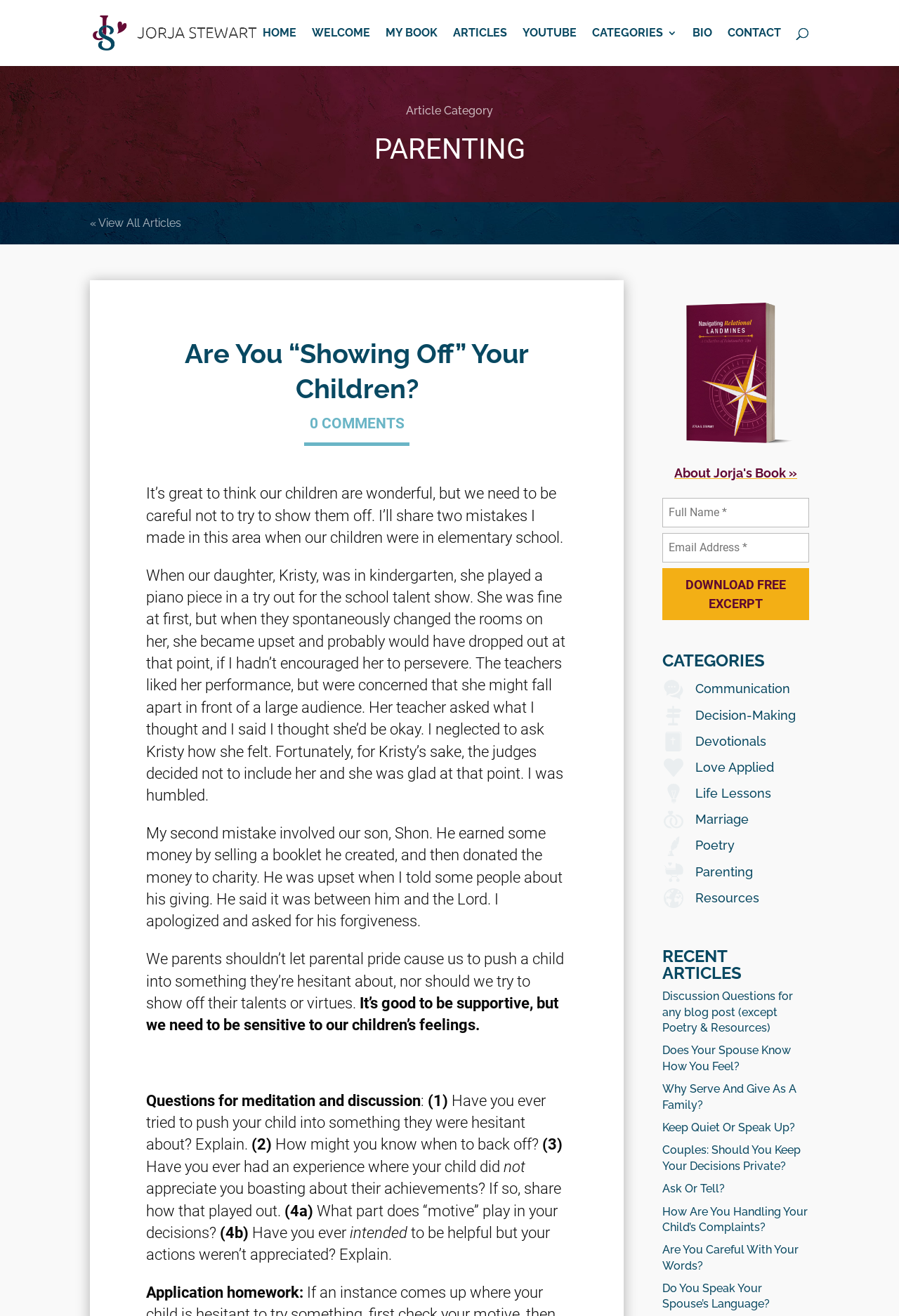Carefully examine the image and provide an in-depth answer to the question: What is the category of the current article?

I determined the category by looking at the StaticText element with the text 'Article Category' and its adjacent StaticText element with the text 'PARENTING'.